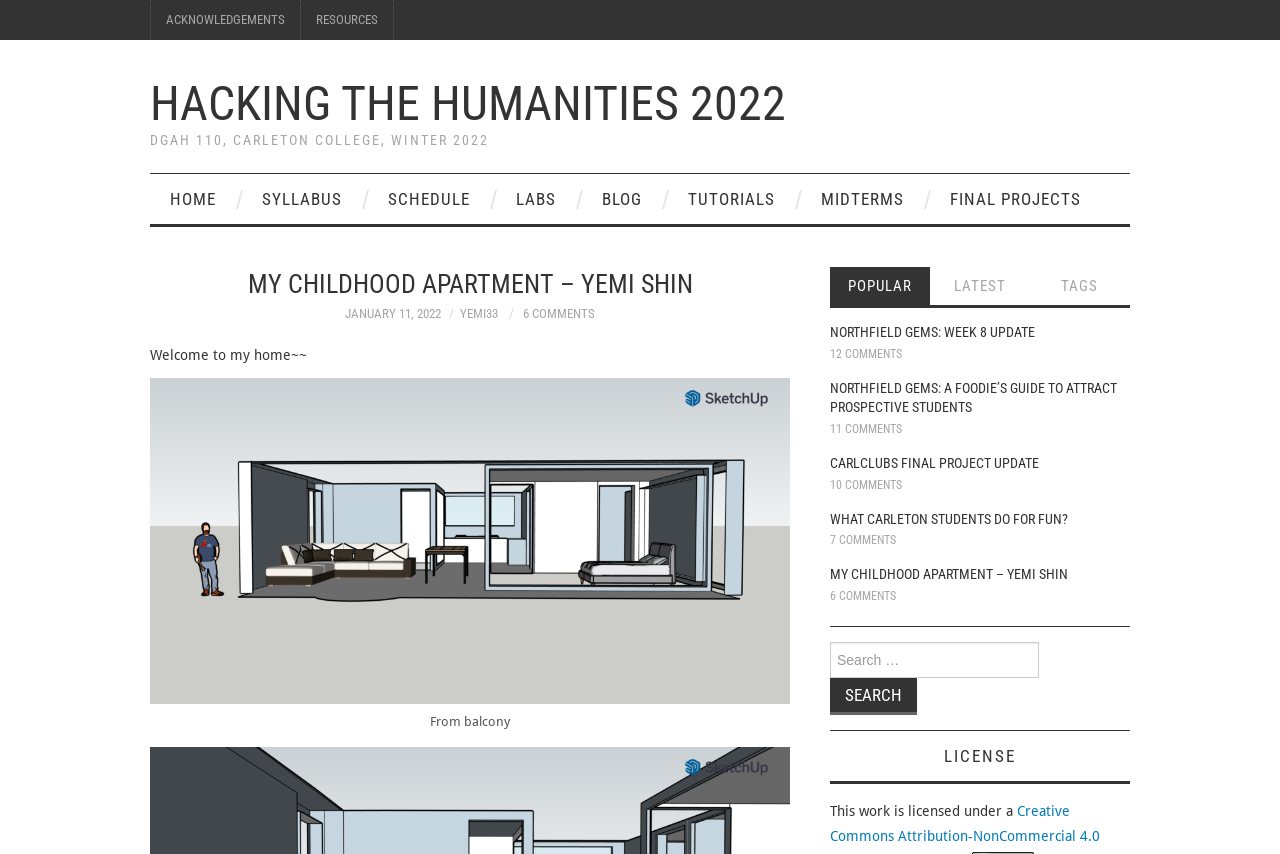Given the content of the image, can you provide a detailed answer to the question?
What is the name of the course?

I found the answer by looking at the static text element with the bounding box coordinates [0.117, 0.155, 0.382, 0.173], which contains the text 'DGAH 110, CARLETON COLLEGE, WINTER 2022'. The course name is 'DGAH 110'.